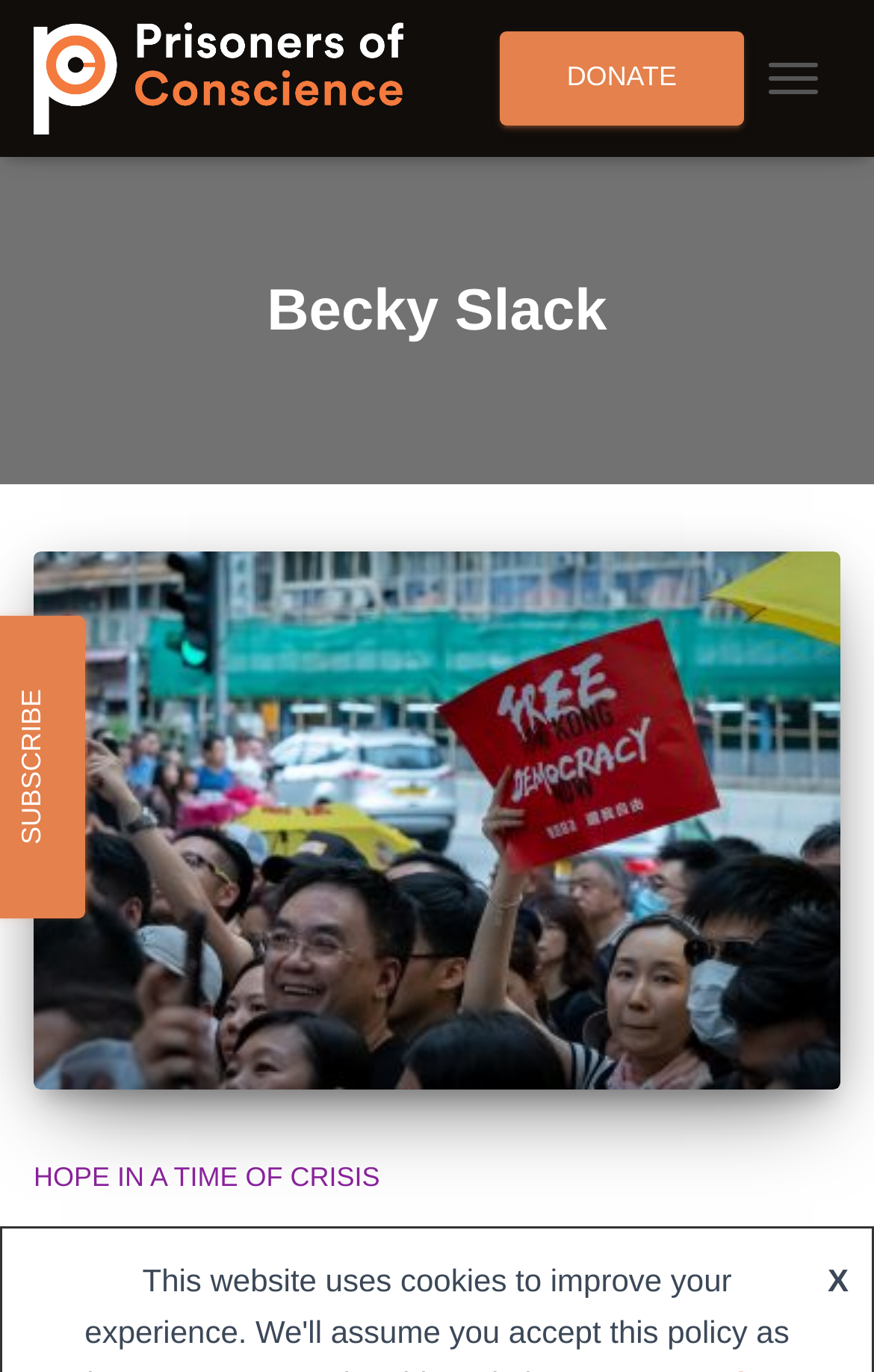How many headings are there on the webpage?
Refer to the image and provide a one-word or short phrase answer.

3